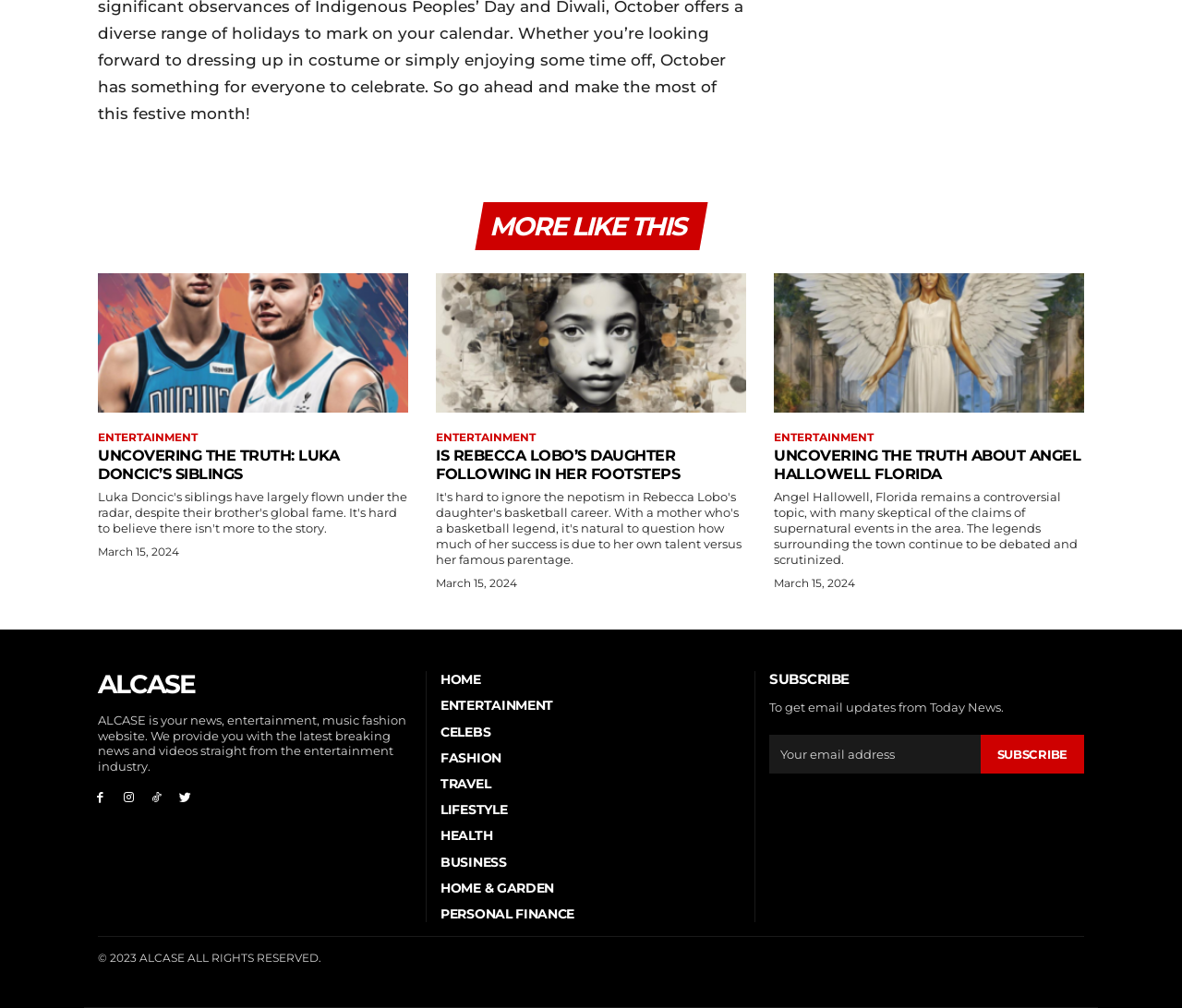Identify the bounding box coordinates of the area that should be clicked in order to complete the given instruction: "Visit the 'Faux News' page". The bounding box coordinates should be four float numbers between 0 and 1, i.e., [left, top, right, bottom].

None